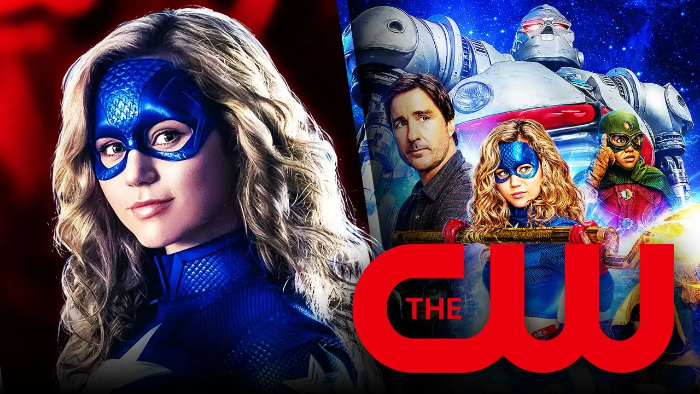What is the shape of the emblem on Stargirl's costume?
Answer the question with a thorough and detailed explanation.

The image showcases Stargirl wearing a costume with a star emblem, which implies that the shape of the emblem on Stargirl's costume is a star.